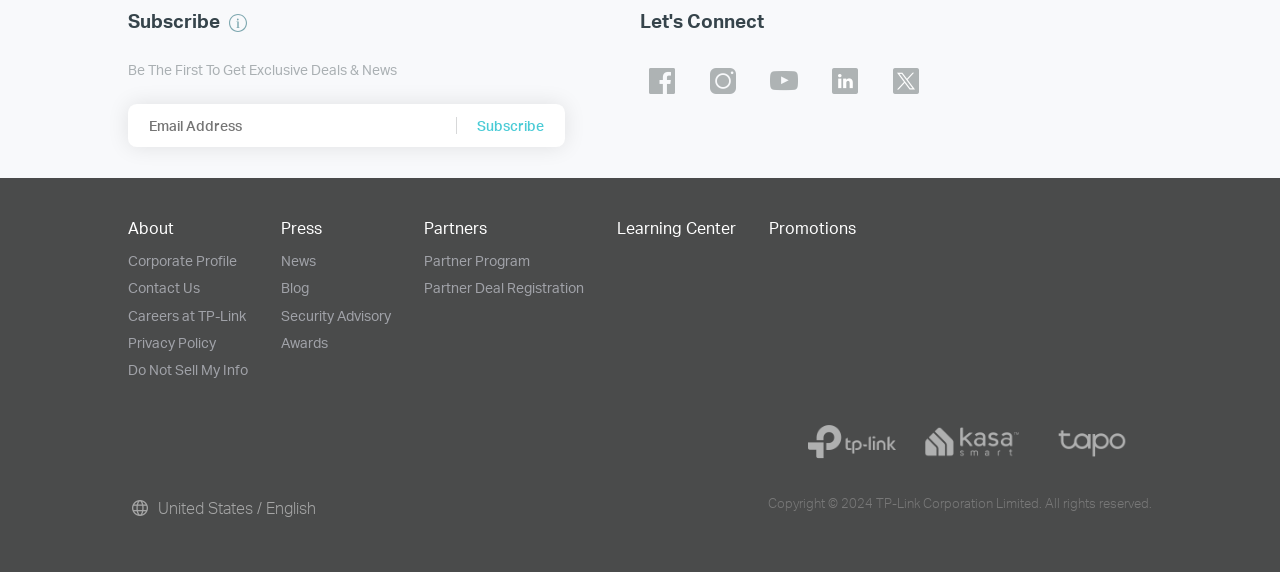Please find the bounding box coordinates of the element that must be clicked to perform the given instruction: "Subscribe to the newsletter". The coordinates should be four float numbers from 0 to 1, i.e., [left, top, right, bottom].

[0.356, 0.181, 0.441, 0.258]